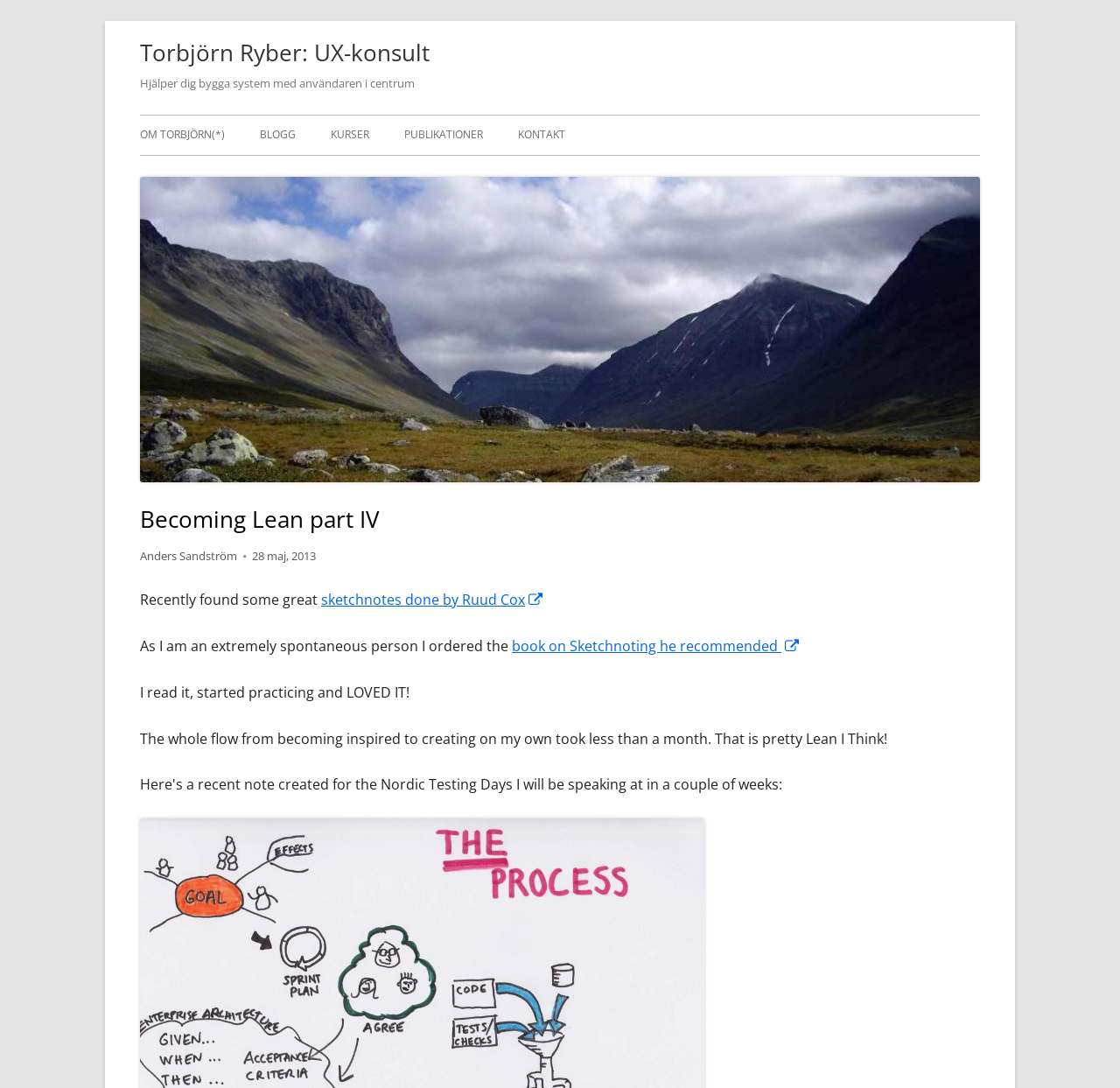What is the name of the person who inspired the author?
Based on the image, answer the question with as much detail as possible.

I found the name 'Ruud Cox' in the link element with the text 'sketchnotes done by Ruud Cox' which suggests that Ruud Cox is the person who inspired the author.